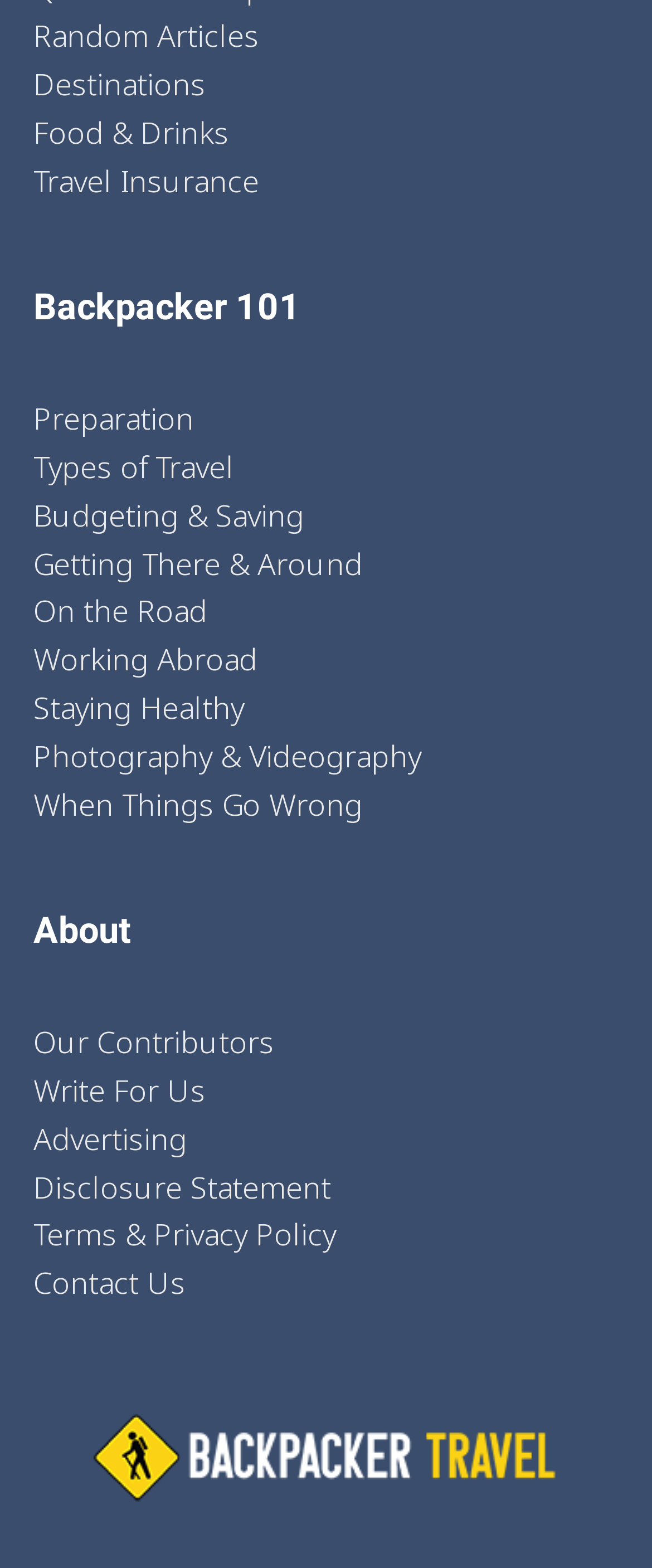Please identify the bounding box coordinates of the clickable element to fulfill the following instruction: "Click on Random Articles". The coordinates should be four float numbers between 0 and 1, i.e., [left, top, right, bottom].

[0.051, 0.008, 0.397, 0.038]